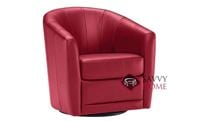Please give a concise answer to this question using a single word or phrase: 
What is the purpose of the plush cushioning?

Comfort